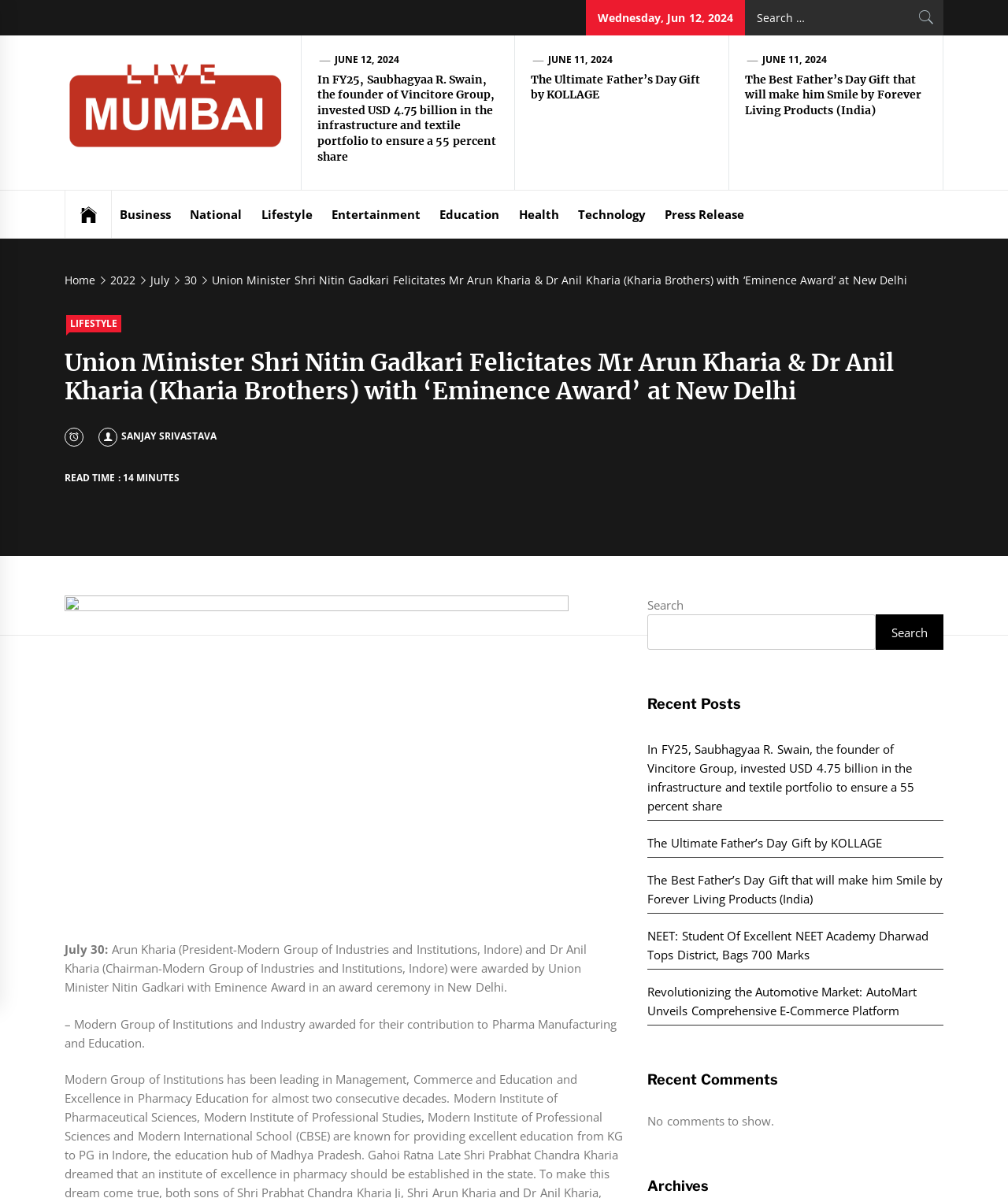Determine the bounding box coordinates of the clickable region to carry out the instruction: "View recent posts".

[0.642, 0.582, 0.936, 0.604]